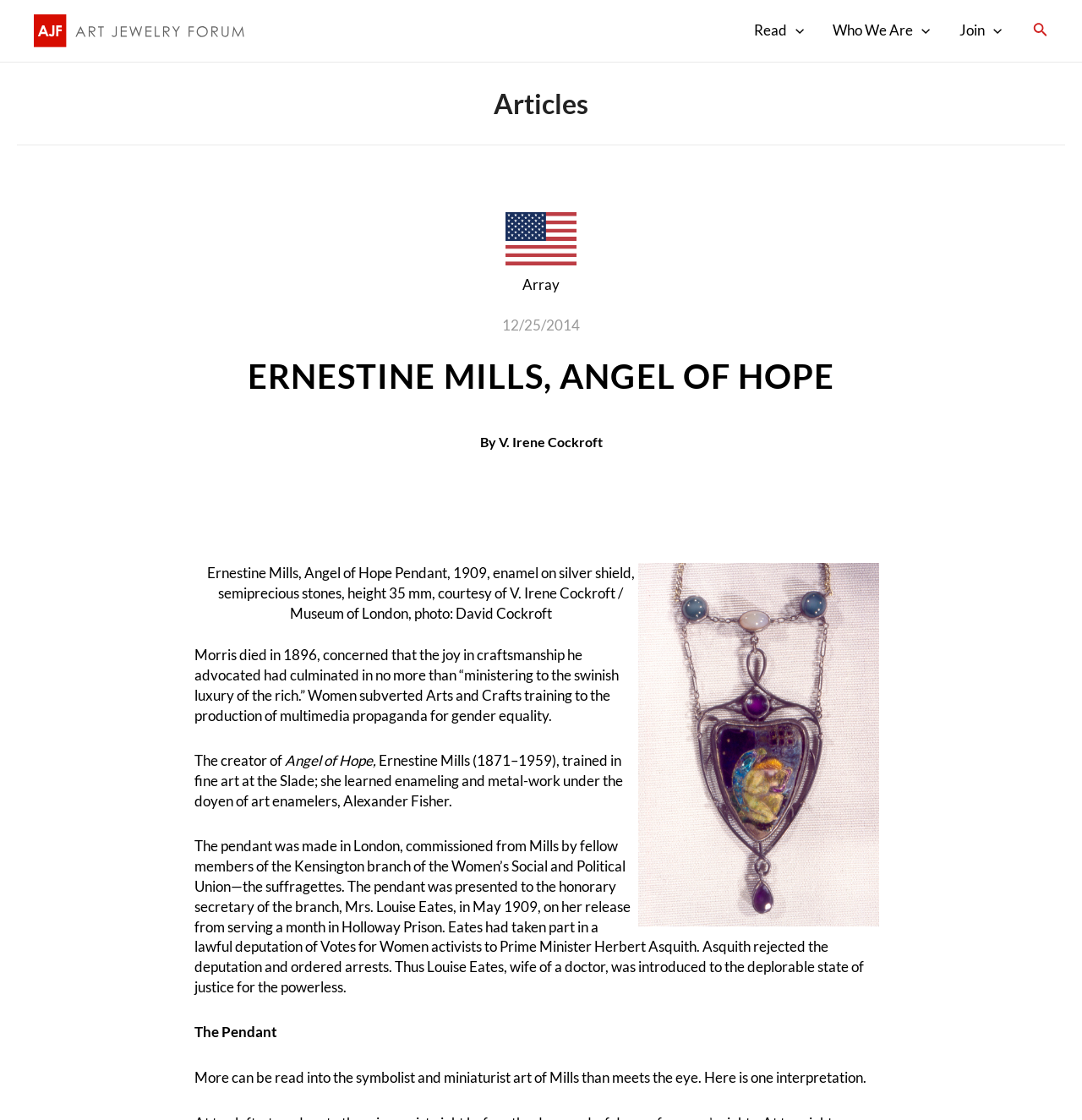Please identify the bounding box coordinates of the clickable area that will allow you to execute the instruction: "Click on the 'Art Jewelry Forum' link".

[0.031, 0.018, 0.228, 0.034]